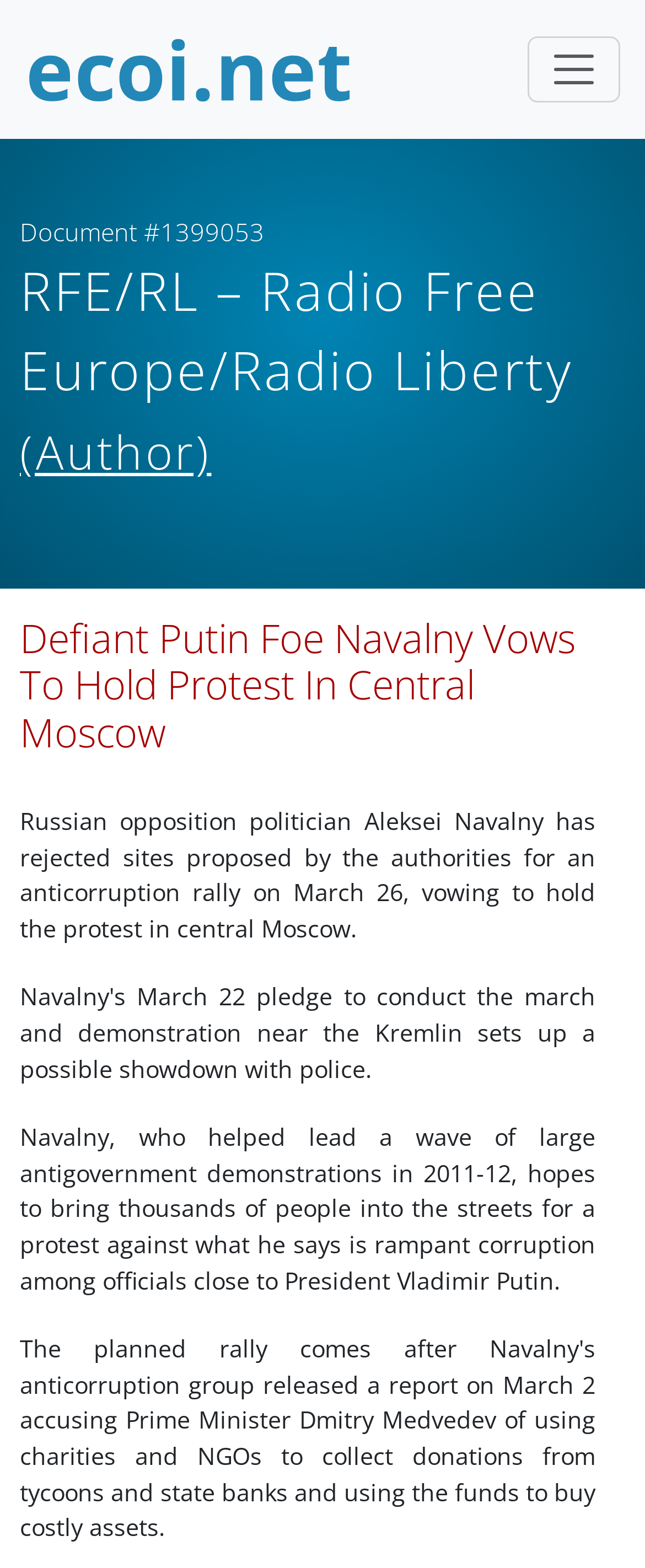Please provide a comprehensive response to the question based on the details in the image: What is the location where Aleksei Navalny wants to hold the protest?

I found the location by reading the first paragraph of the article, which mentions 'vowing to hold the protest in central Moscow'.